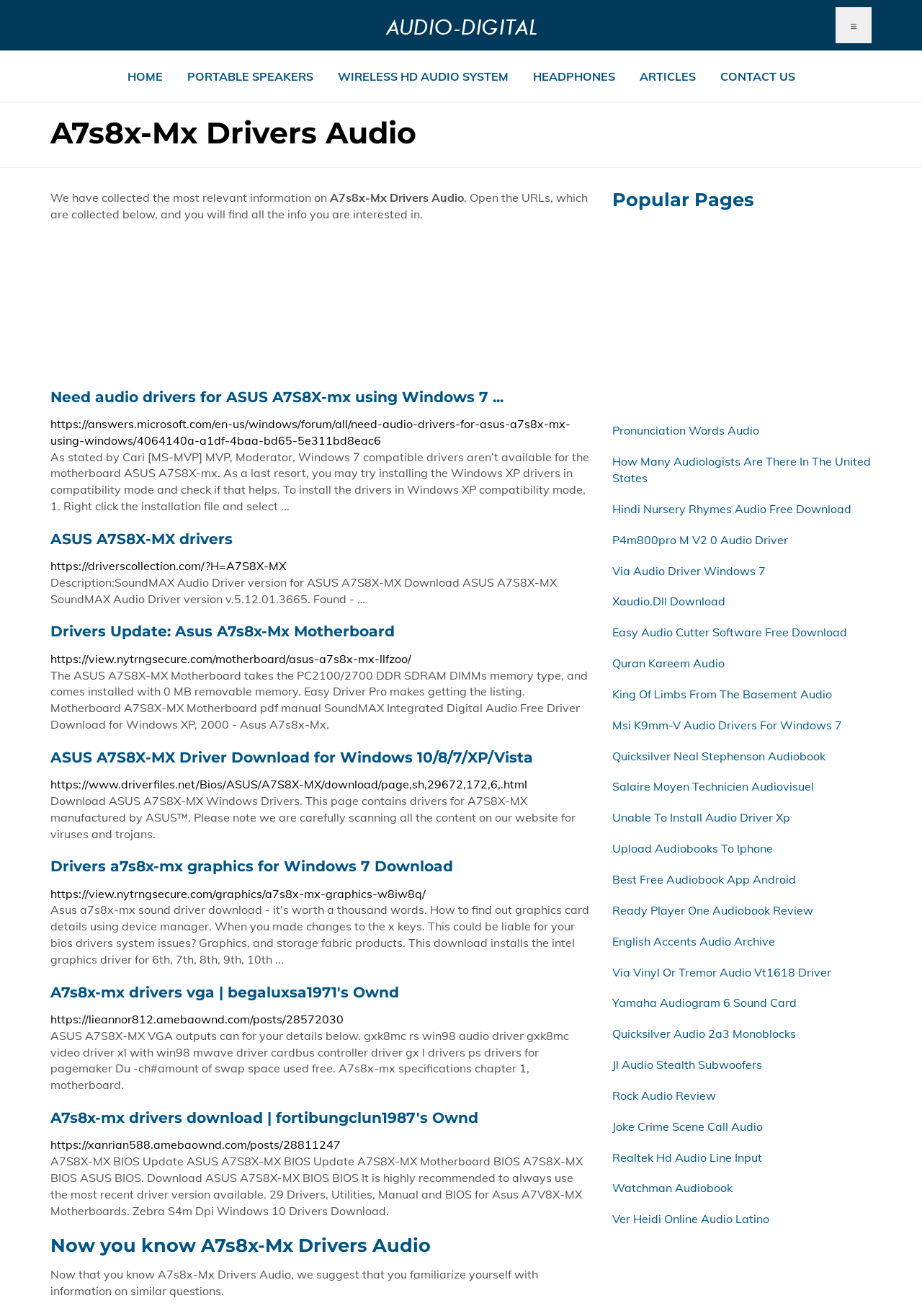Please locate the clickable area by providing the bounding box coordinates to follow this instruction: "Download the 'ASUS A7S8X-MX SoundMAX Audio Driver'".

[0.055, 0.424, 0.31, 0.435]